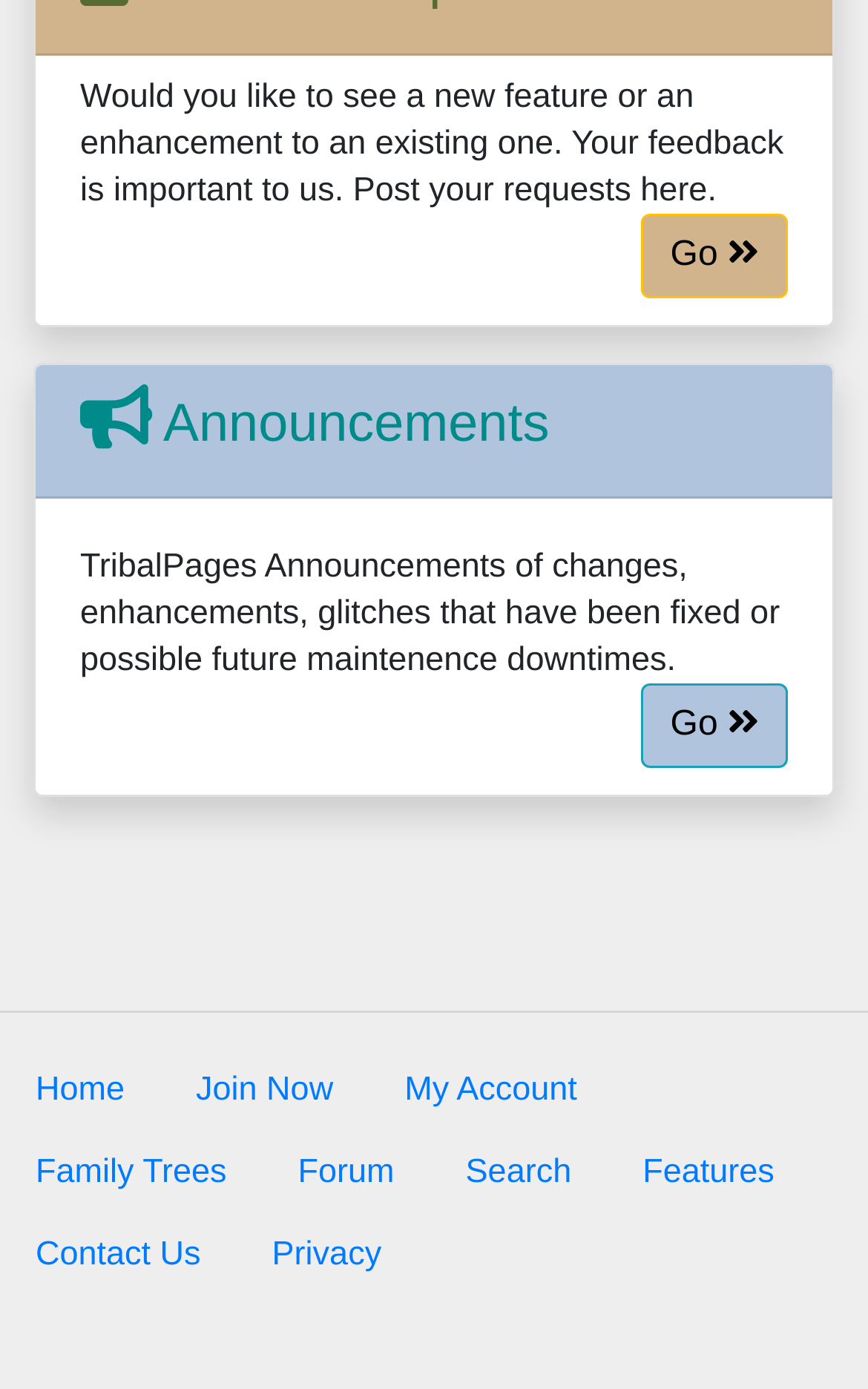Please identify the bounding box coordinates of the element's region that needs to be clicked to fulfill the following instruction: "contact us". The bounding box coordinates should consist of four float numbers between 0 and 1, i.e., [left, top, right, bottom].

[0.0, 0.873, 0.272, 0.932]